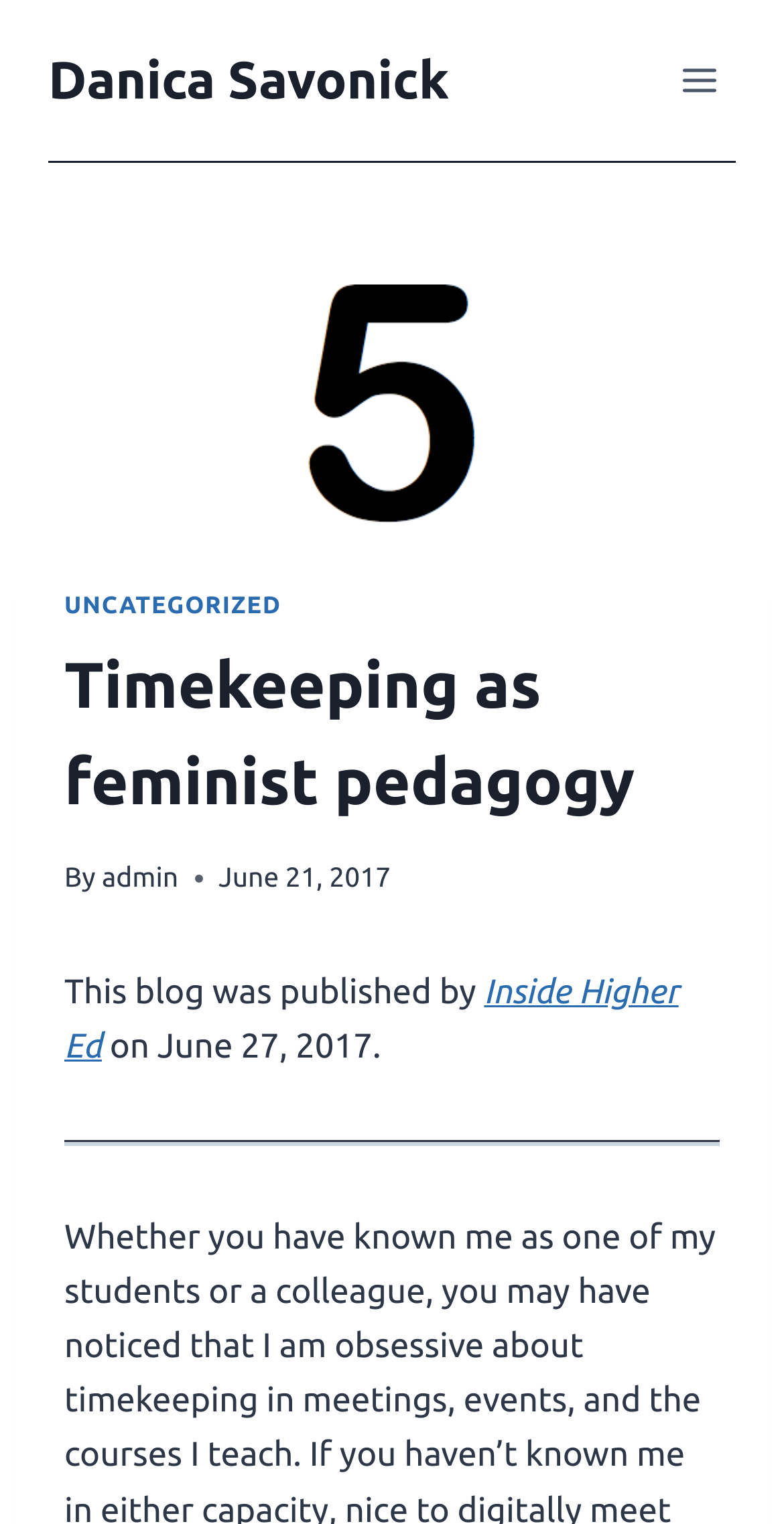Utilize the information from the image to answer the question in detail:
What is the name of the publication where this blog post was published?

The name of the publication where this blog post was published can be found by looking at the text below the title 'Timekeeping as feminist pedagogy'. The text 'This blog was published by' is followed by a link 'Inside Higher Ed', indicating that this is the name of the publication where the blog post was published.